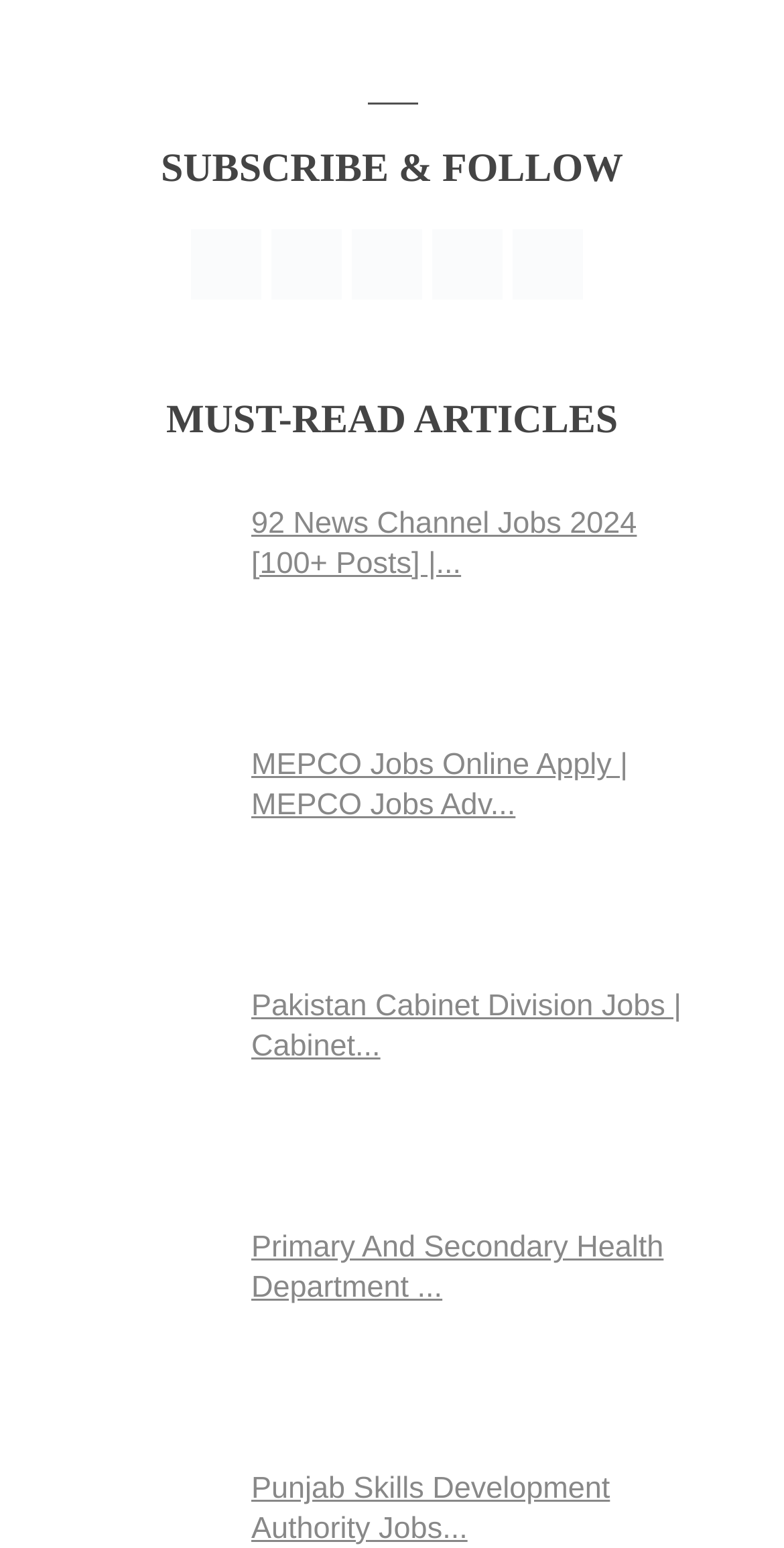Locate the bounding box for the described UI element: "Punjab Skills Development Authority Jobs...". Ensure the coordinates are four float numbers between 0 and 1, formatted as [left, top, right, bottom].

[0.321, 0.95, 0.778, 0.997]